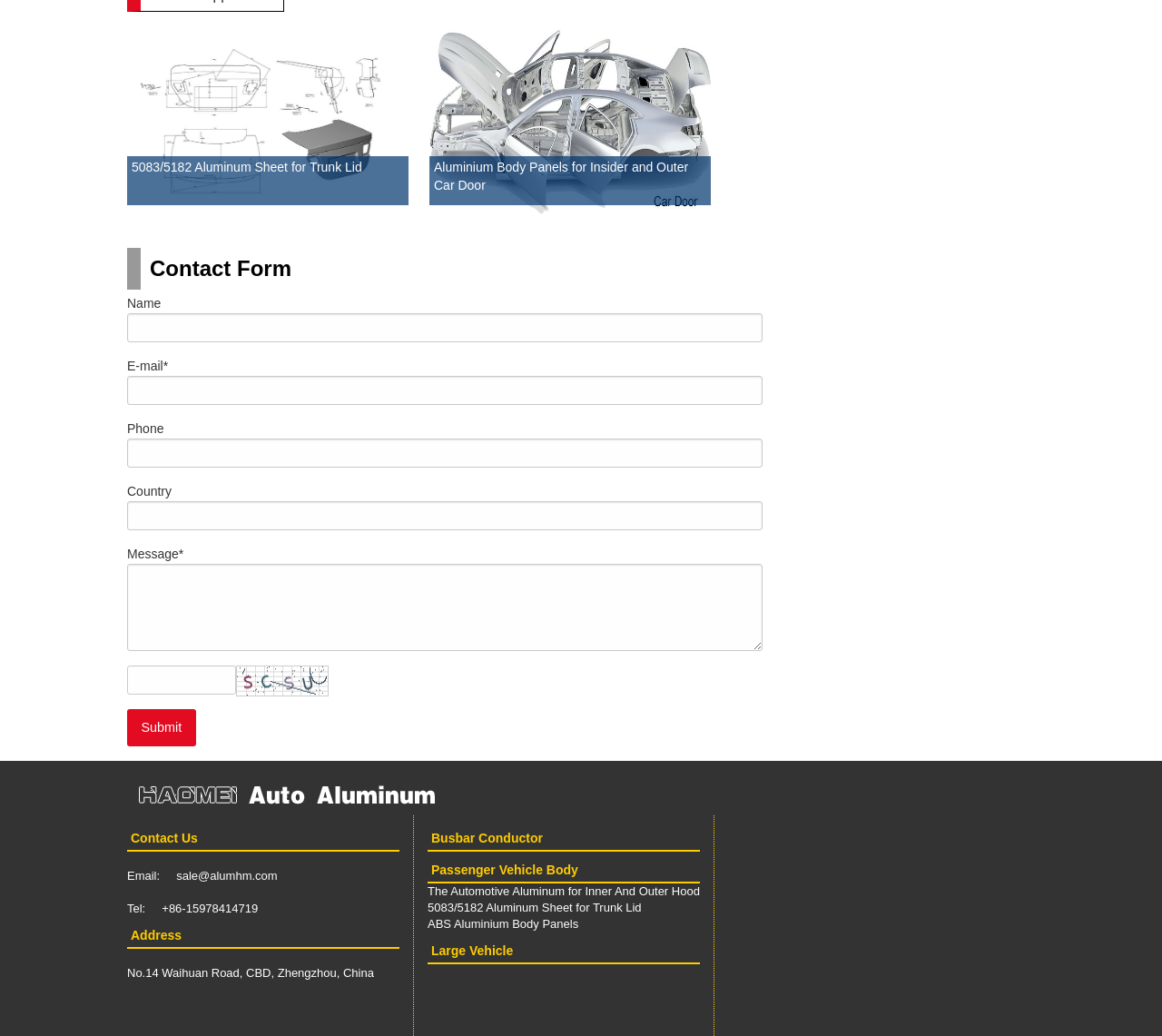Please locate the bounding box coordinates for the element that should be clicked to achieve the following instruction: "Click the 'Submit' button". Ensure the coordinates are given as four float numbers between 0 and 1, i.e., [left, top, right, bottom].

[0.109, 0.684, 0.168, 0.72]